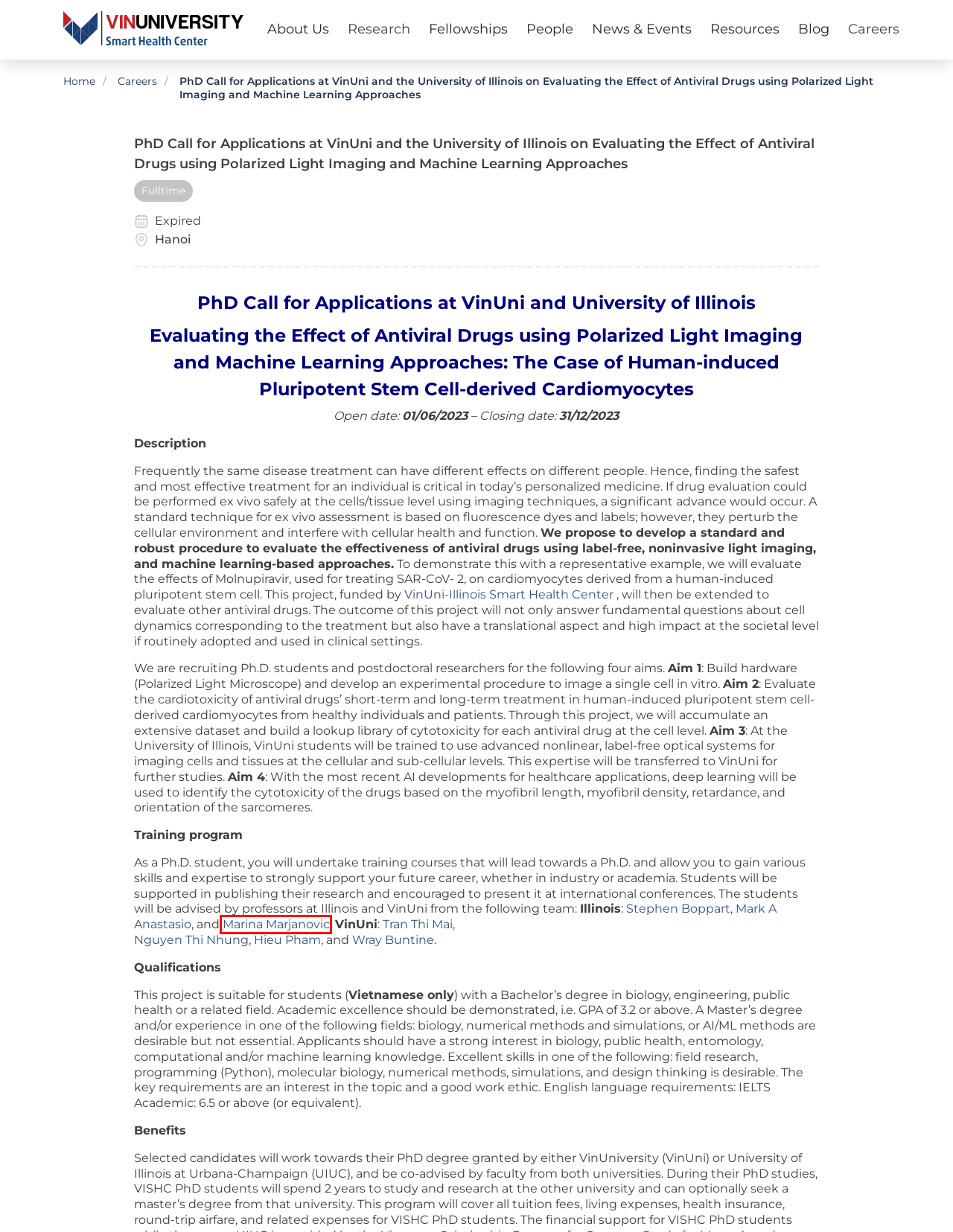You have a screenshot of a webpage with a red bounding box around an element. Select the webpage description that best matches the new webpage after clicking the element within the red bounding box. Here are the descriptions:
A. Tran Thi Mai, PhD - VinUni
B. Nguyễn Thị Nhung - VinUni
C. About Us - Smarthealthcenter
D. Blog - Smarthealthcenter
E. Careers - Smarthealthcenter
F. Marina Marjanovic
 | Bioengineering | UIUC
G. Stephen Boppart
 | Electrical & Computer Engineering | UIUC
H. Home - Smarthealthcenter

F